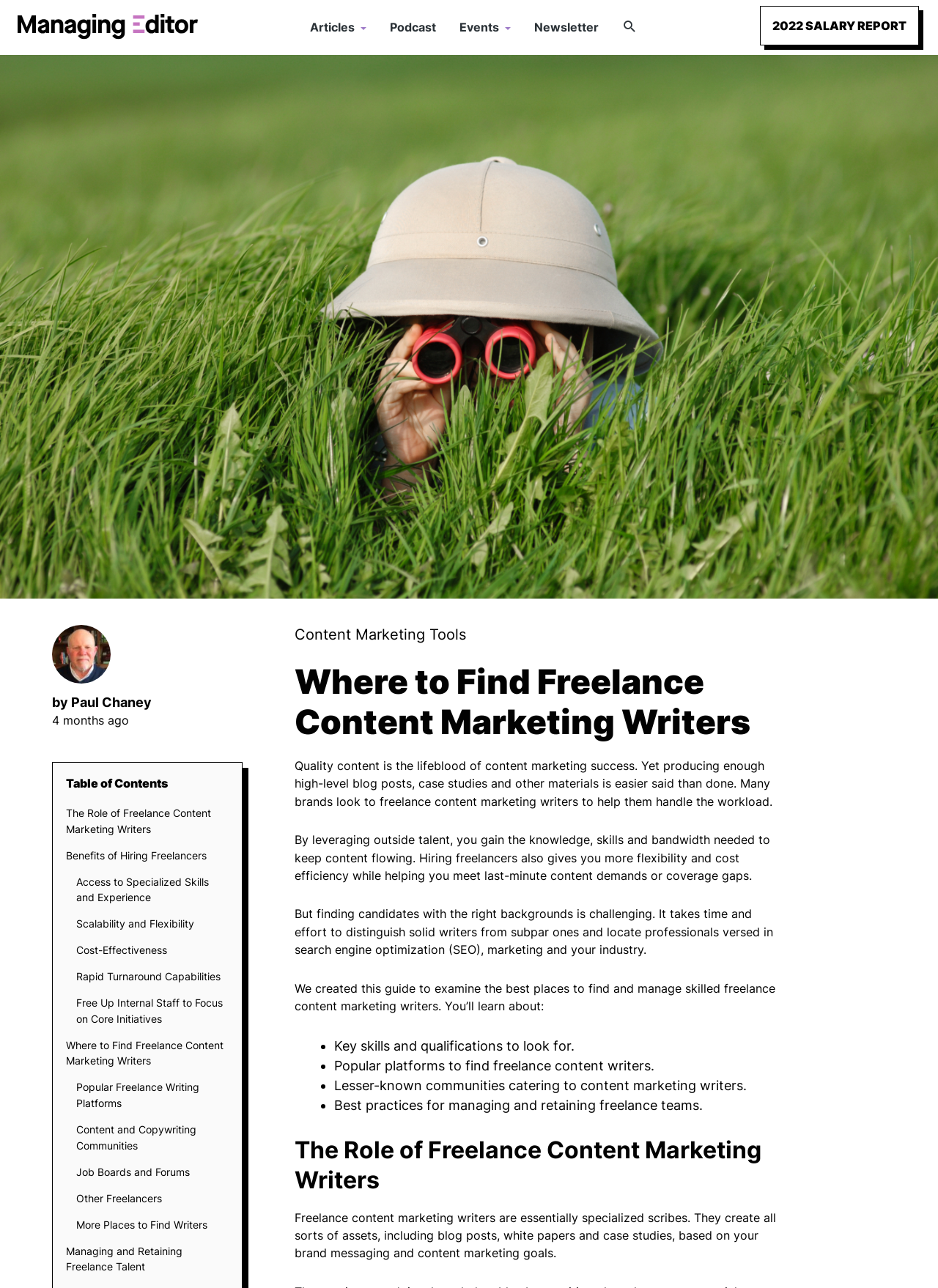Find the bounding box coordinates of the clickable area that will achieve the following instruction: "Explore the 'Content Creation' link".

[0.349, 0.043, 0.387, 0.098]